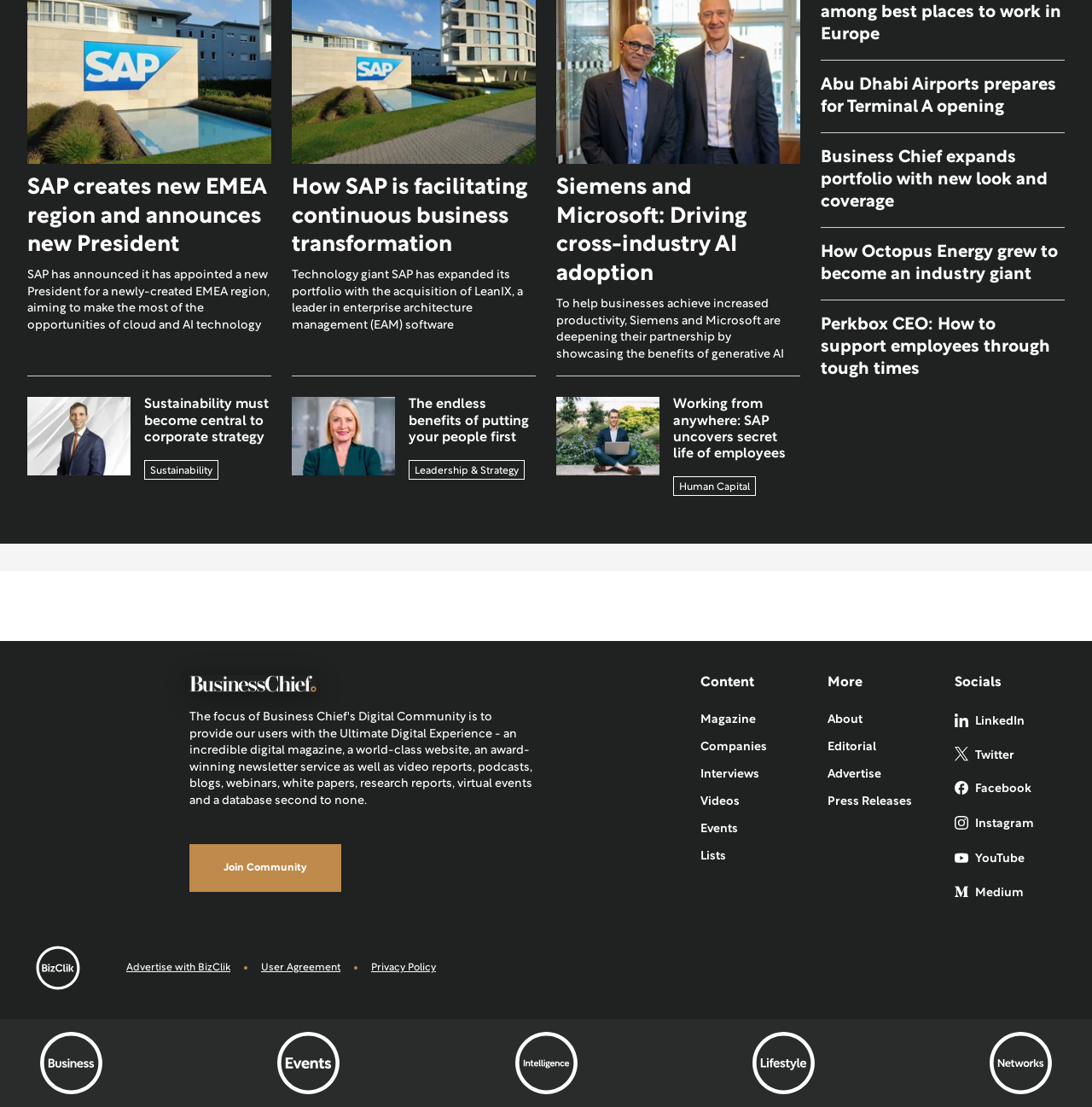Locate the bounding box coordinates of the element you need to click to accomplish the task described by this instruction: "Read the article about SAP creating a new EMEA region".

[0.025, 0.157, 0.248, 0.235]